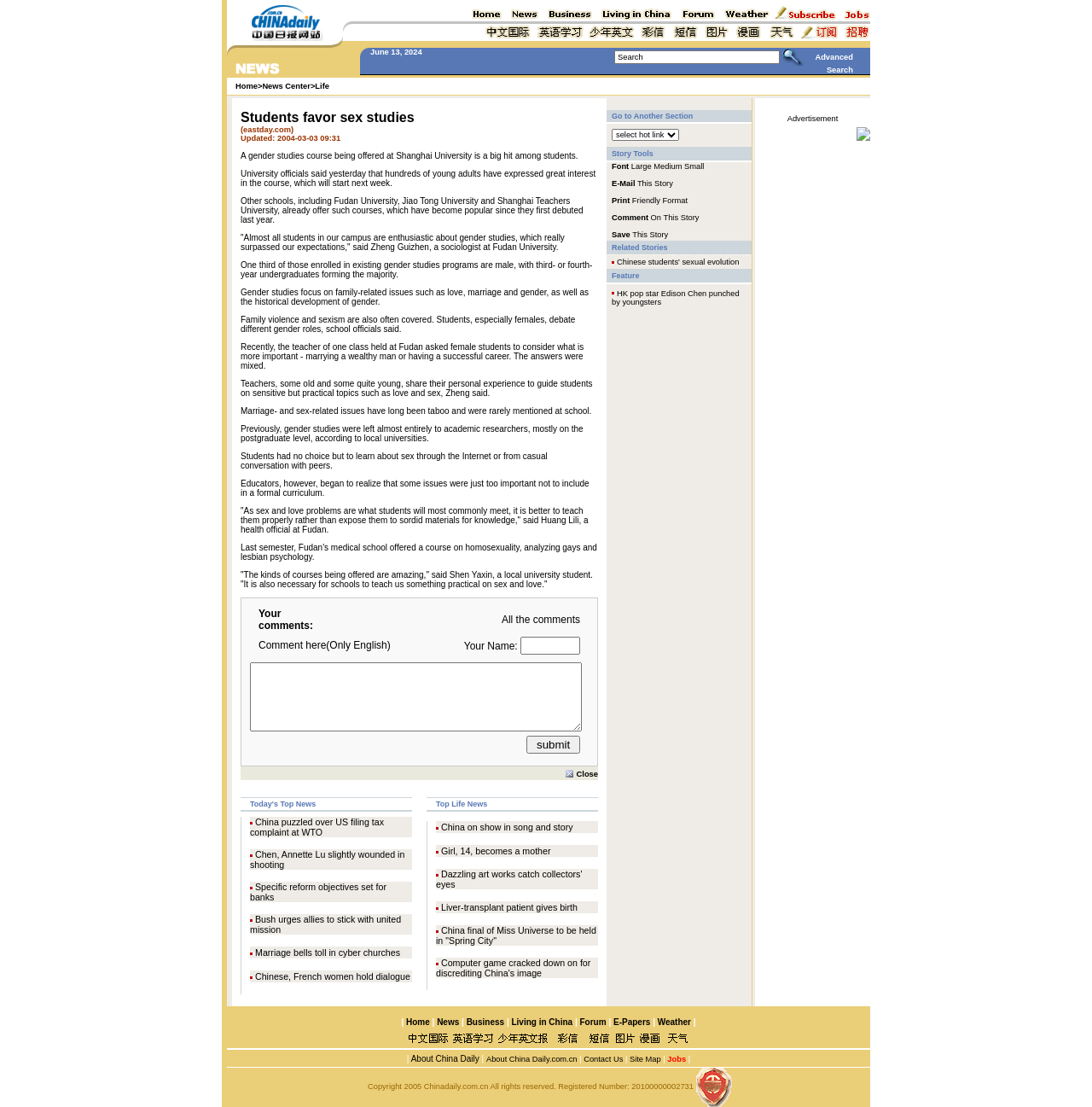Respond with a single word or phrase to the following question: What is the language required for commenting?

English